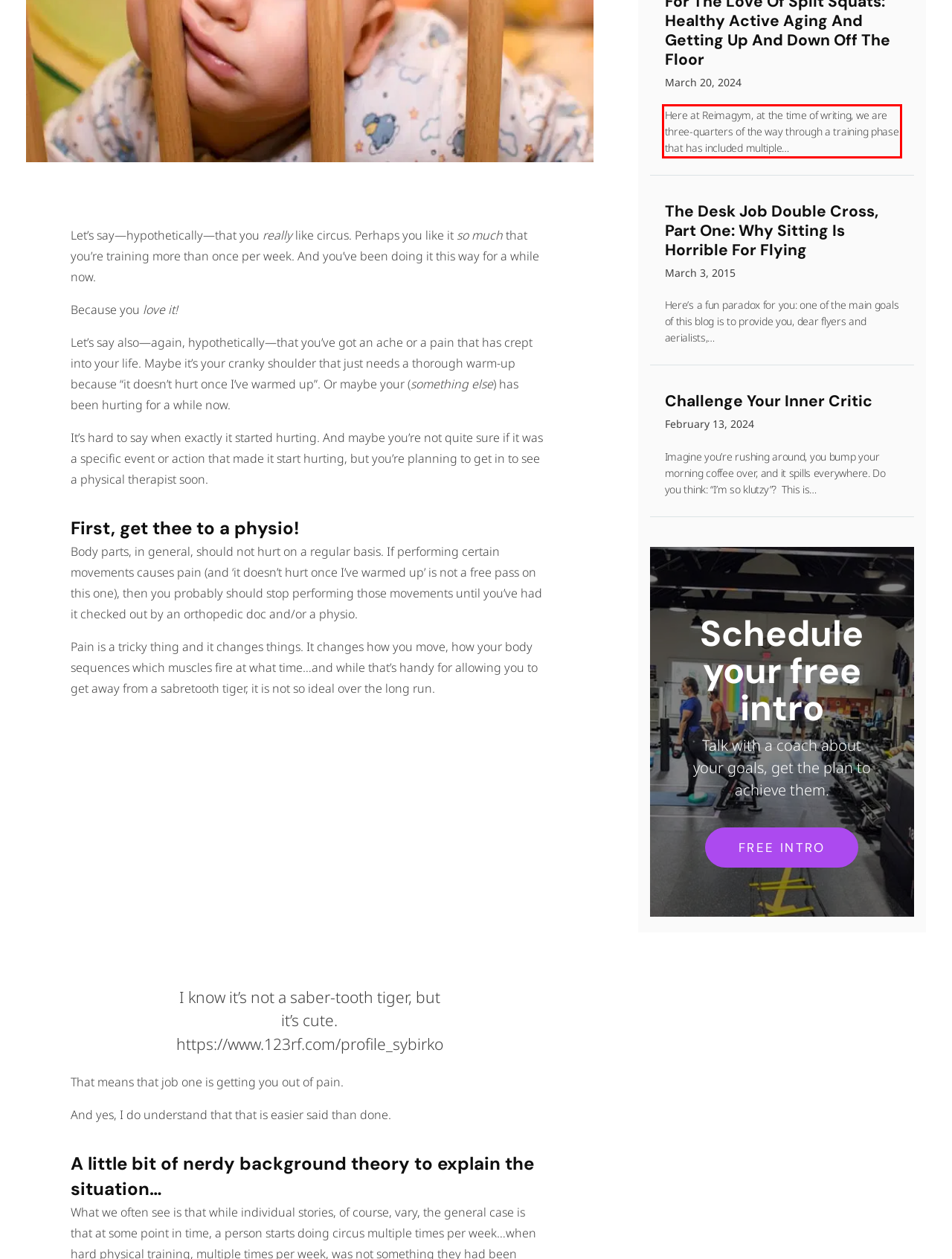Locate the red bounding box in the provided webpage screenshot and use OCR to determine the text content inside it.

Here at Reimagym, at the time of writing, we are three-quarters of the way through a training phase that has included multiple…